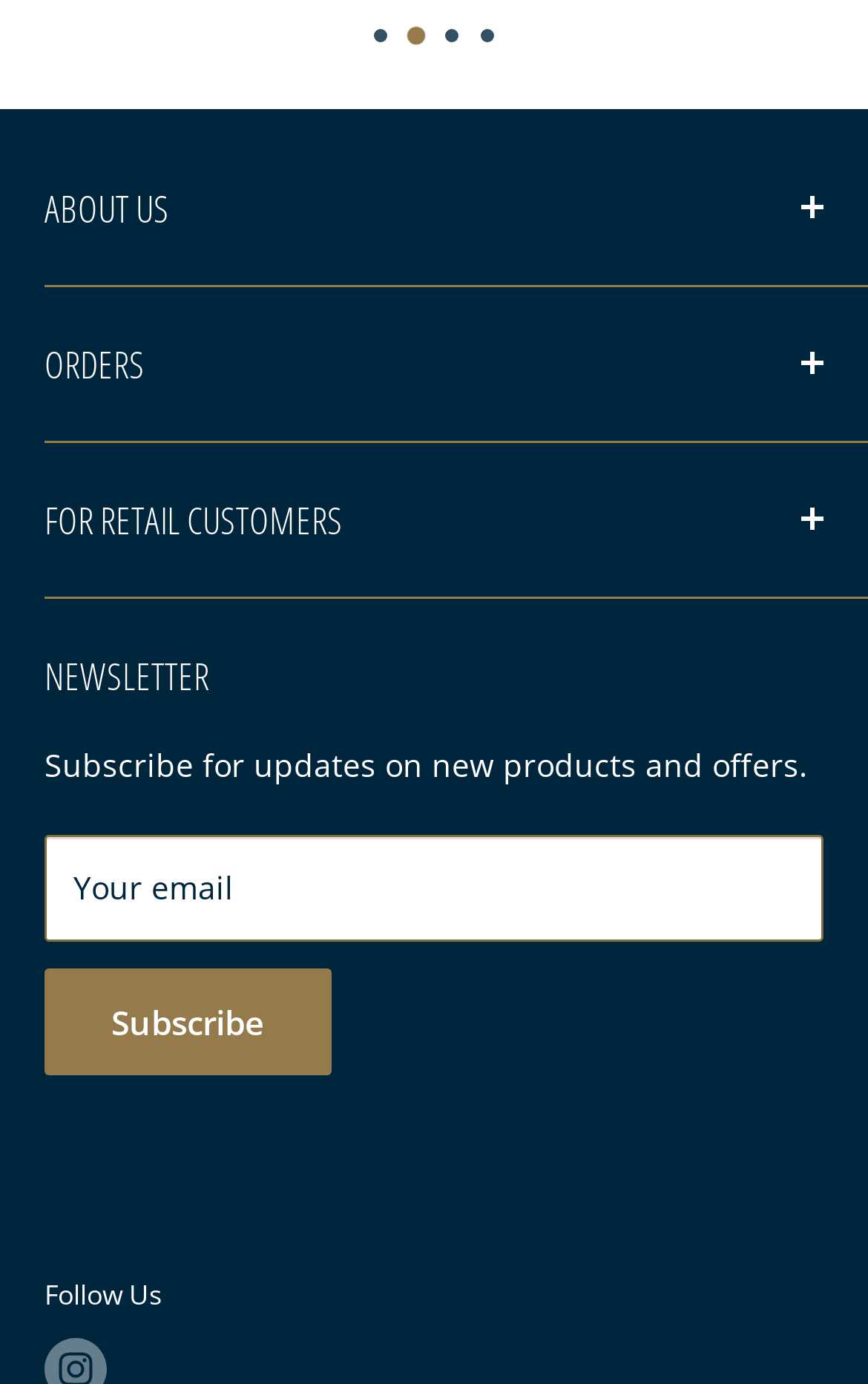What is the company name?
Analyze the screenshot and provide a detailed answer to the question.

I found the company name by looking at the StaticText element with the text 'HEIGO AUSTRALIA' at coordinates [0.051, 0.199, 0.379, 0.229]. This text is likely to be the company name as it is prominently displayed at the top of the page.